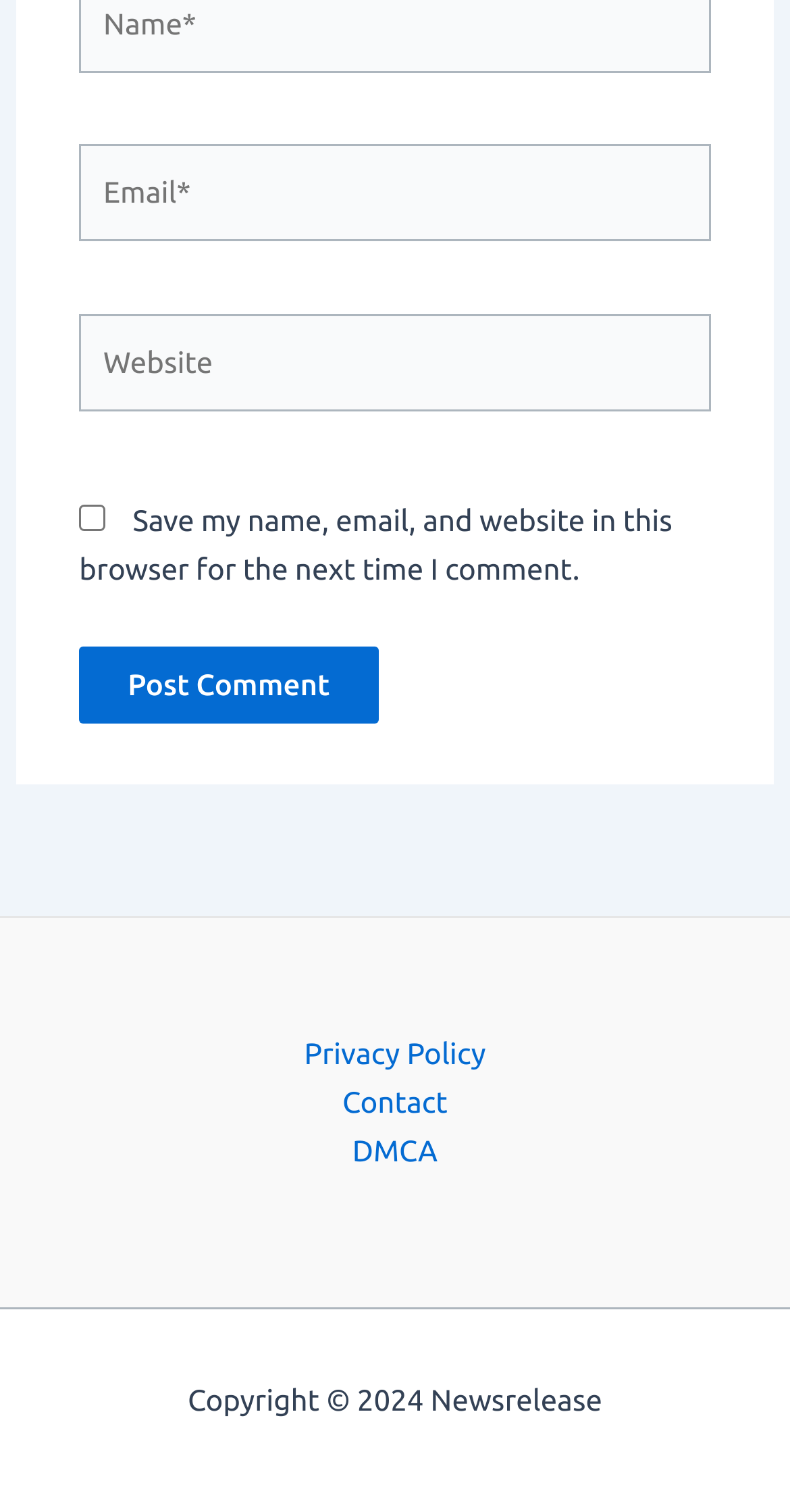Please use the details from the image to answer the following question comprehensively:
What is the function of the 'Post Comment' button?

The 'Post Comment' button is likely used to submit a user's comment after they have filled in the required fields, such as email and website.